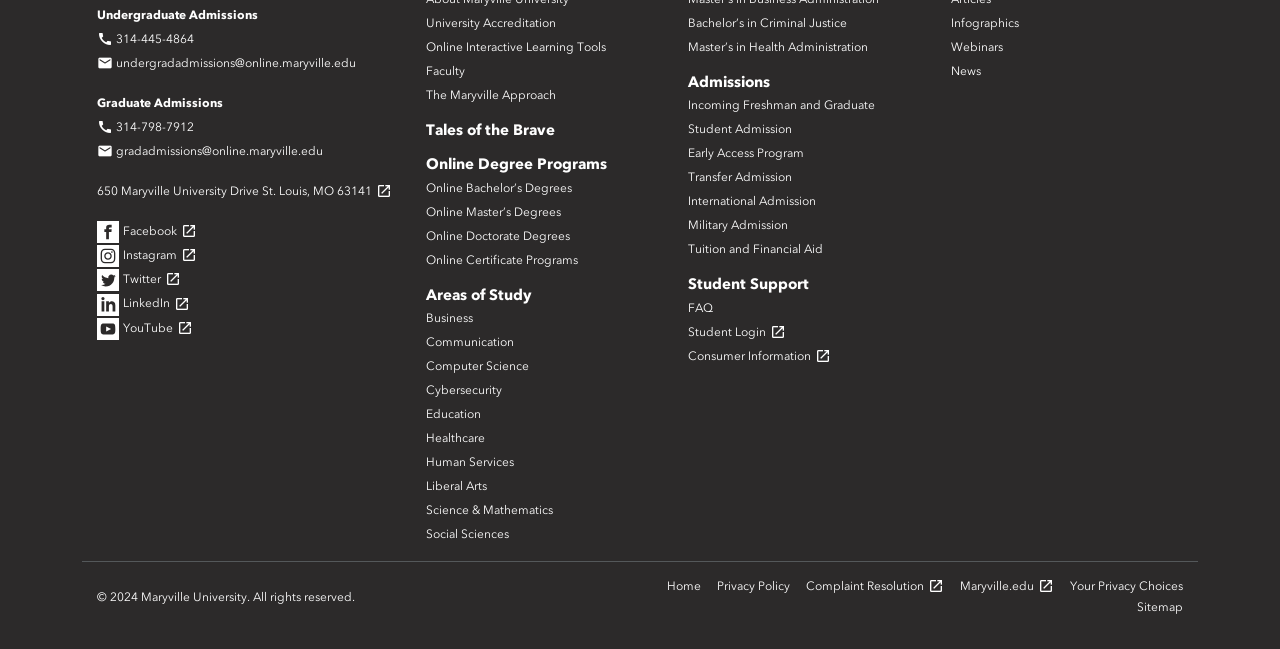What is the address of Maryville University?
Using the picture, provide a one-word or short phrase answer.

650 Maryville University Drive St. Louis, MO 63141